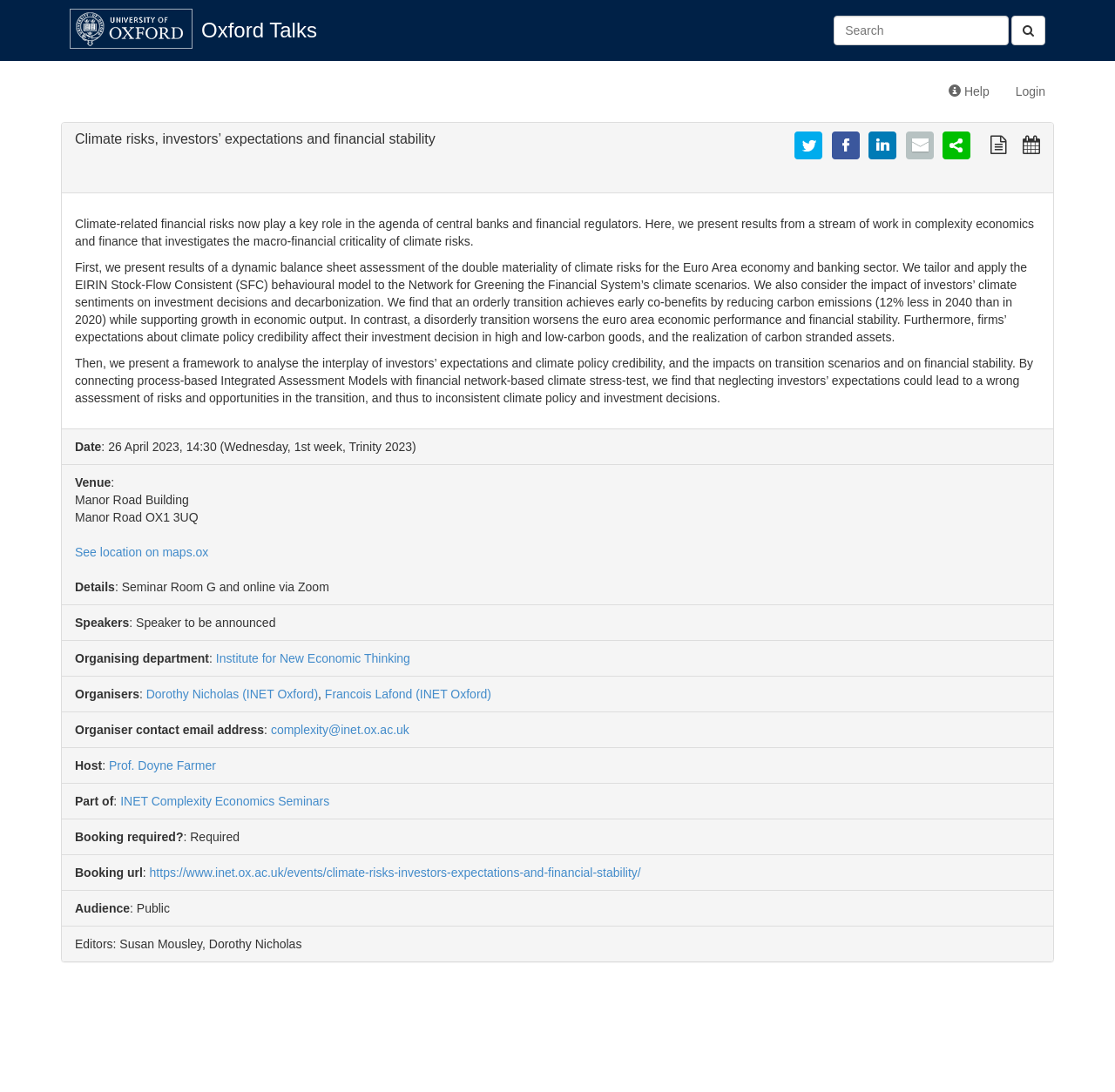Identify the bounding box coordinates of the region that should be clicked to execute the following instruction: "View a plain text version of this talk".

[0.888, 0.125, 0.905, 0.139]